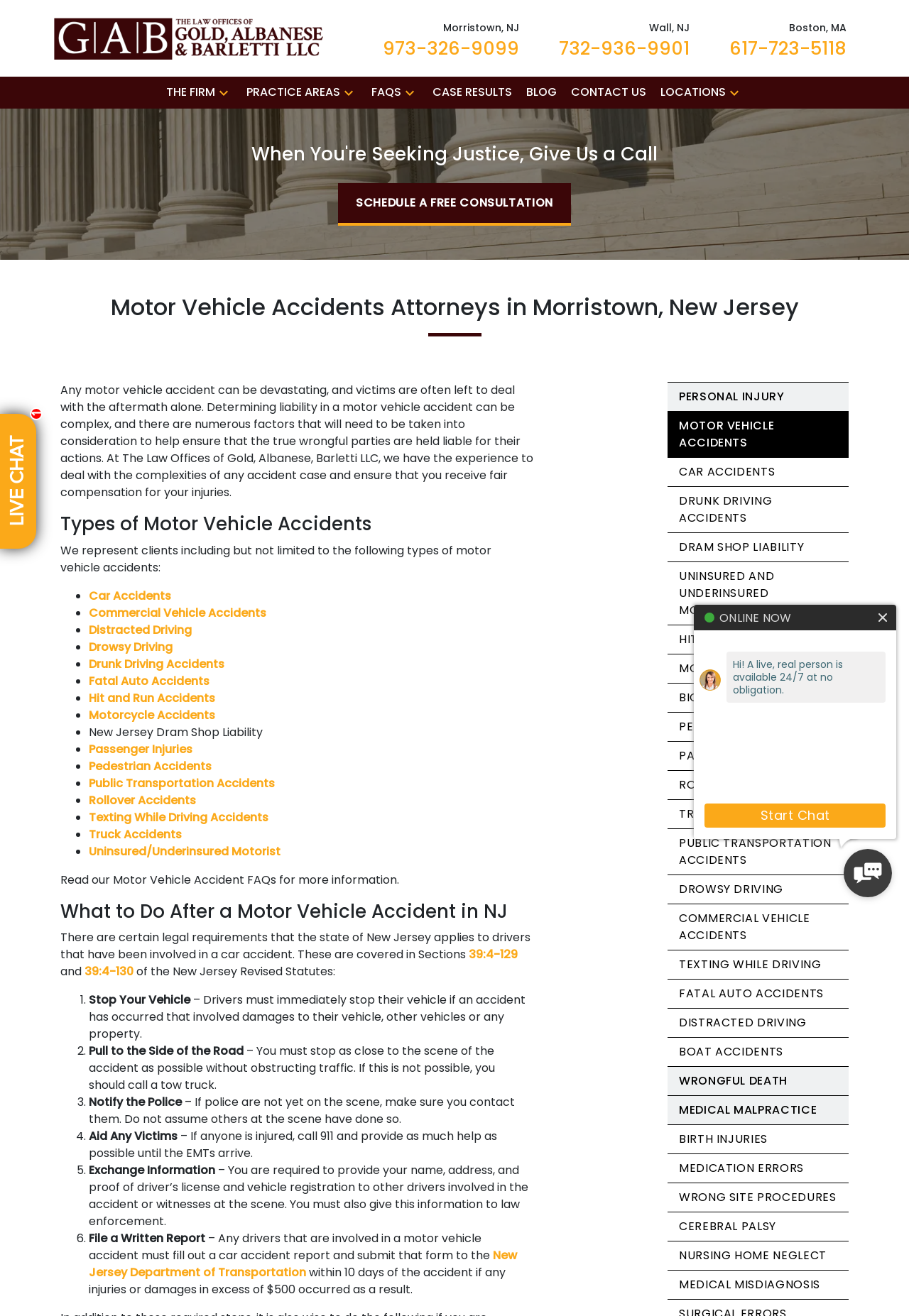Provide a single word or phrase to answer the given question: 
What should you do after a motor vehicle accident in NJ?

Stop, Pull to the side, Notify police, Aid victims